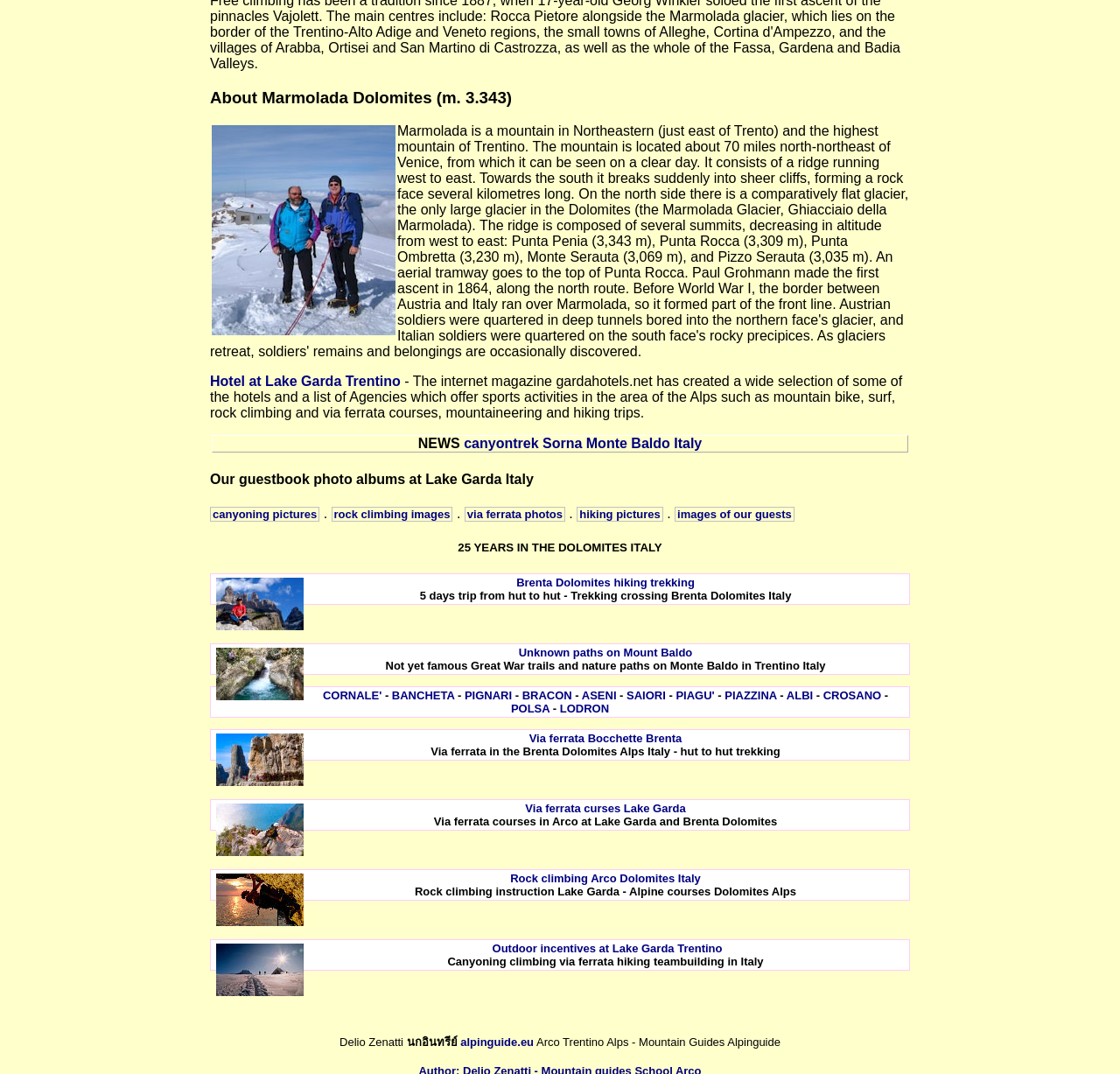Using a single word or phrase, answer the following question: 
What is the name of the lake mentioned?

Lake Garda